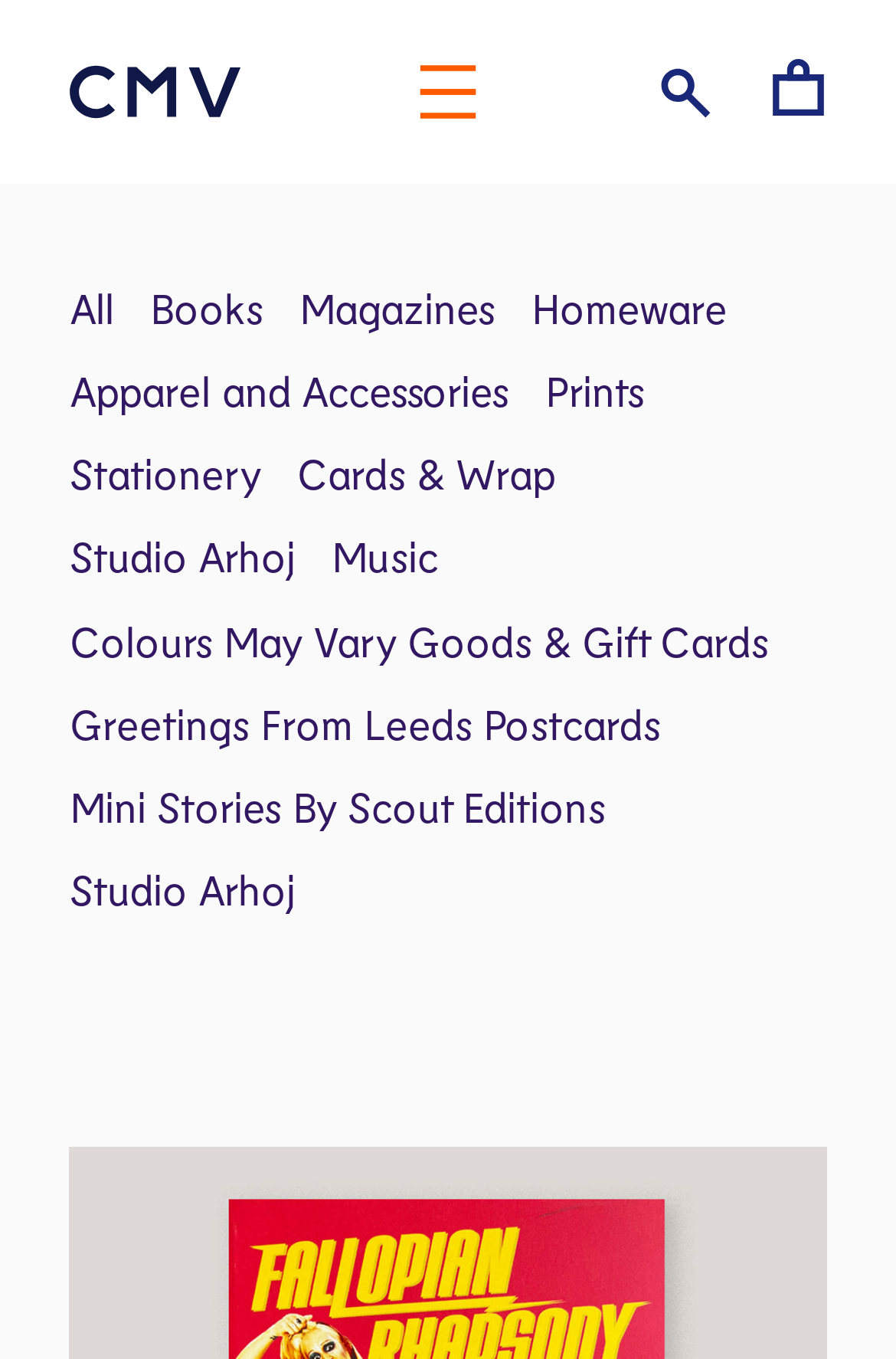Please locate the bounding box coordinates of the element that should be clicked to achieve the given instruction: "view the blog".

[0.44, 0.548, 0.56, 0.597]